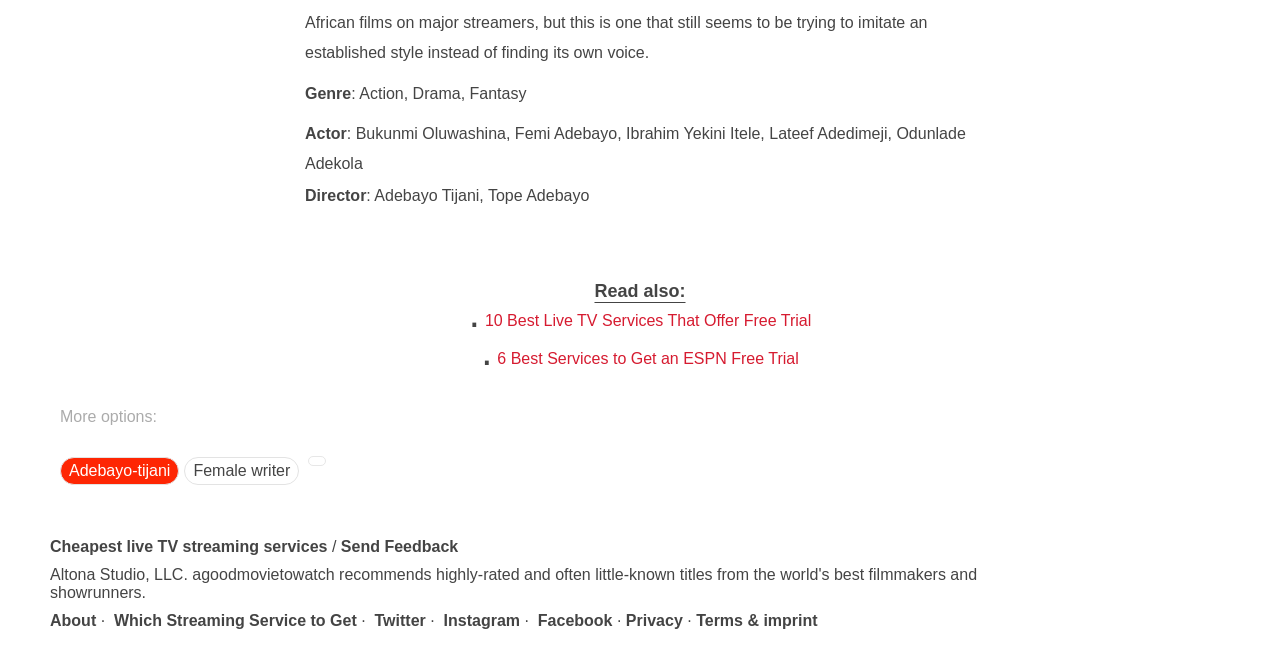Identify the bounding box coordinates of the specific part of the webpage to click to complete this instruction: "Send Feedback".

[0.266, 0.804, 0.358, 0.829]